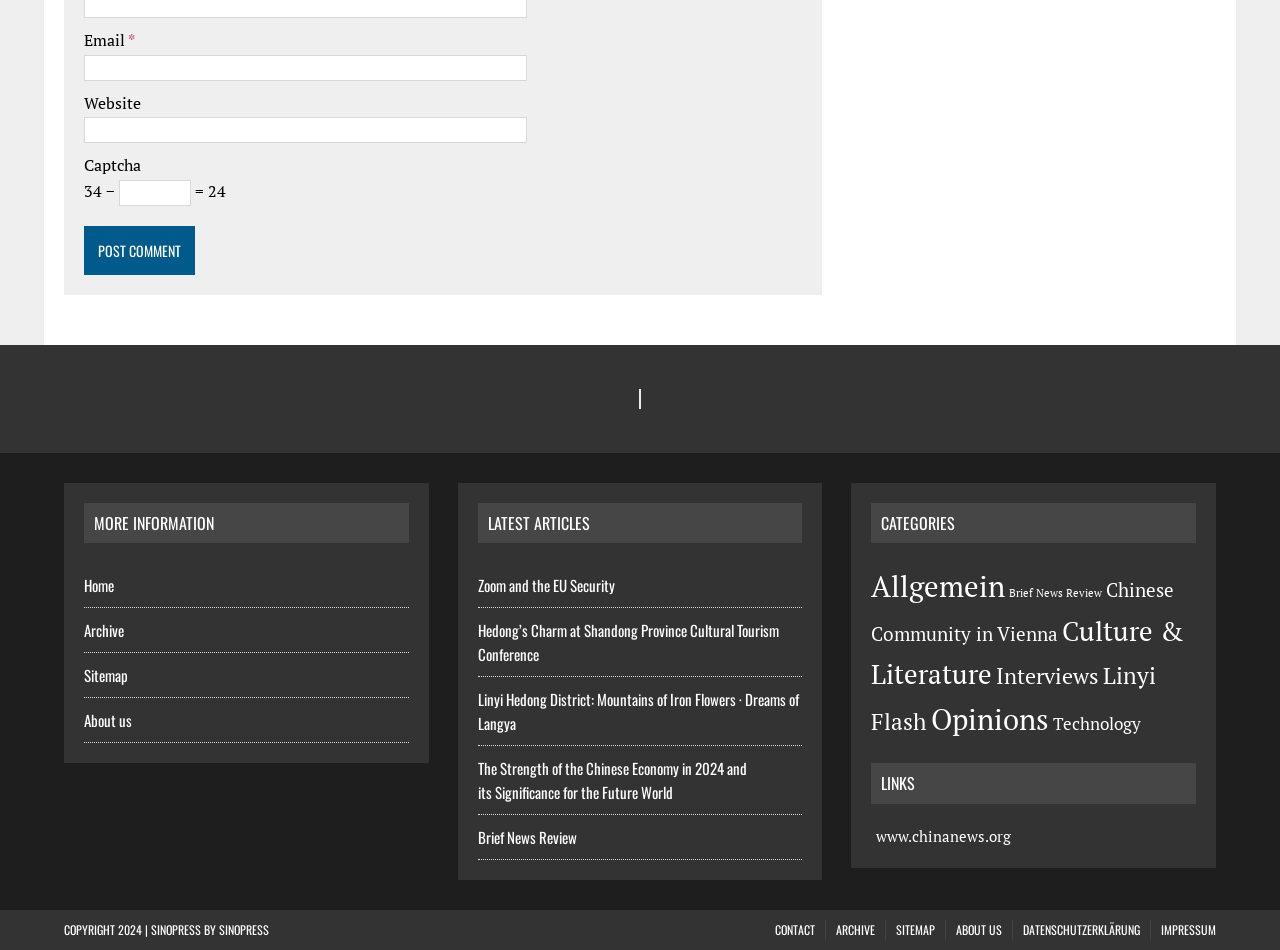What is the copyright information at the bottom of the webpage?
Please use the visual content to give a single word or phrase answer.

COPYRIGHT 2024 | SINOPRESS BY